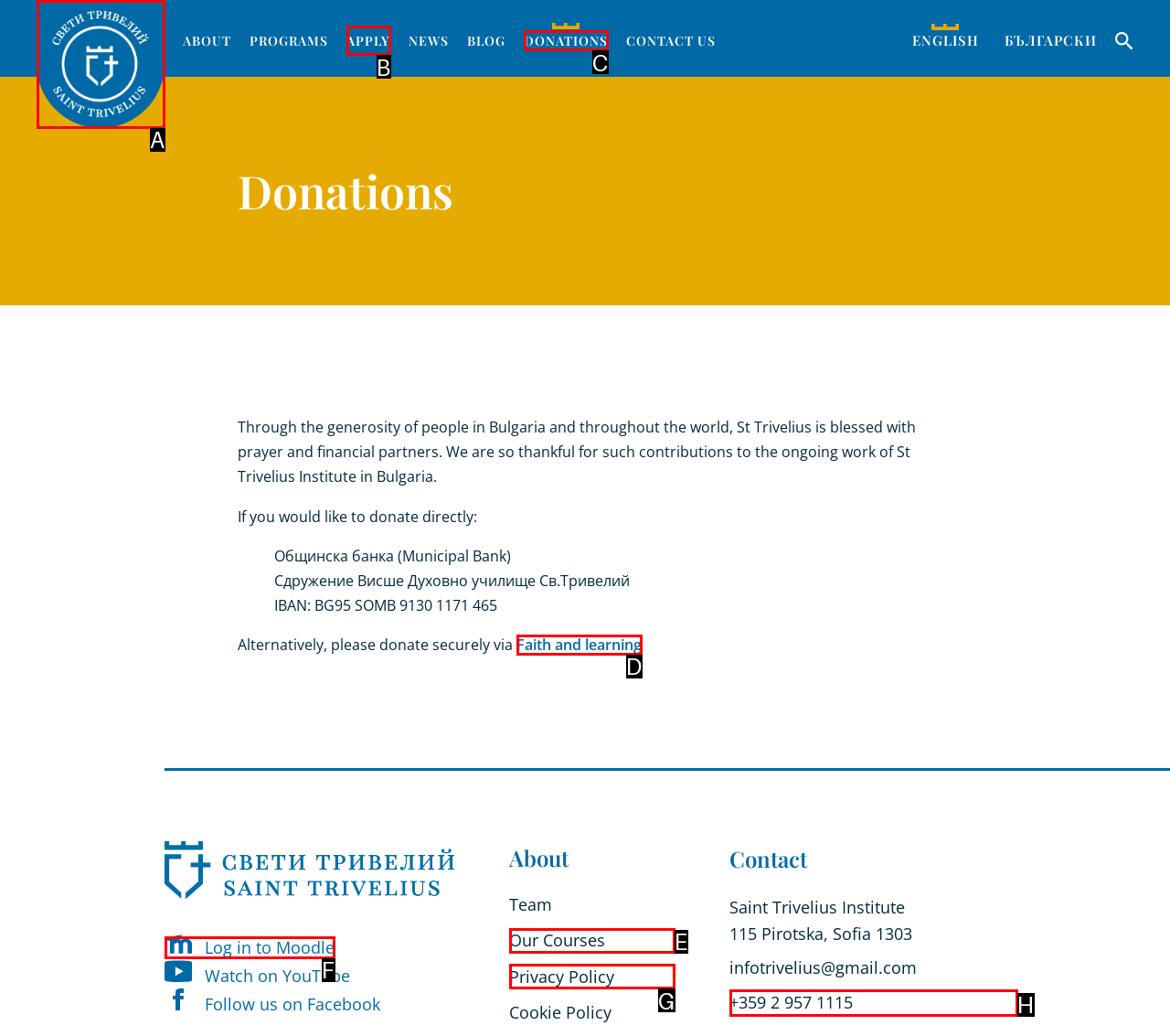Decide which HTML element to click to complete the task: Click on the 'Log in to Moodle' link Provide the letter of the appropriate option.

F